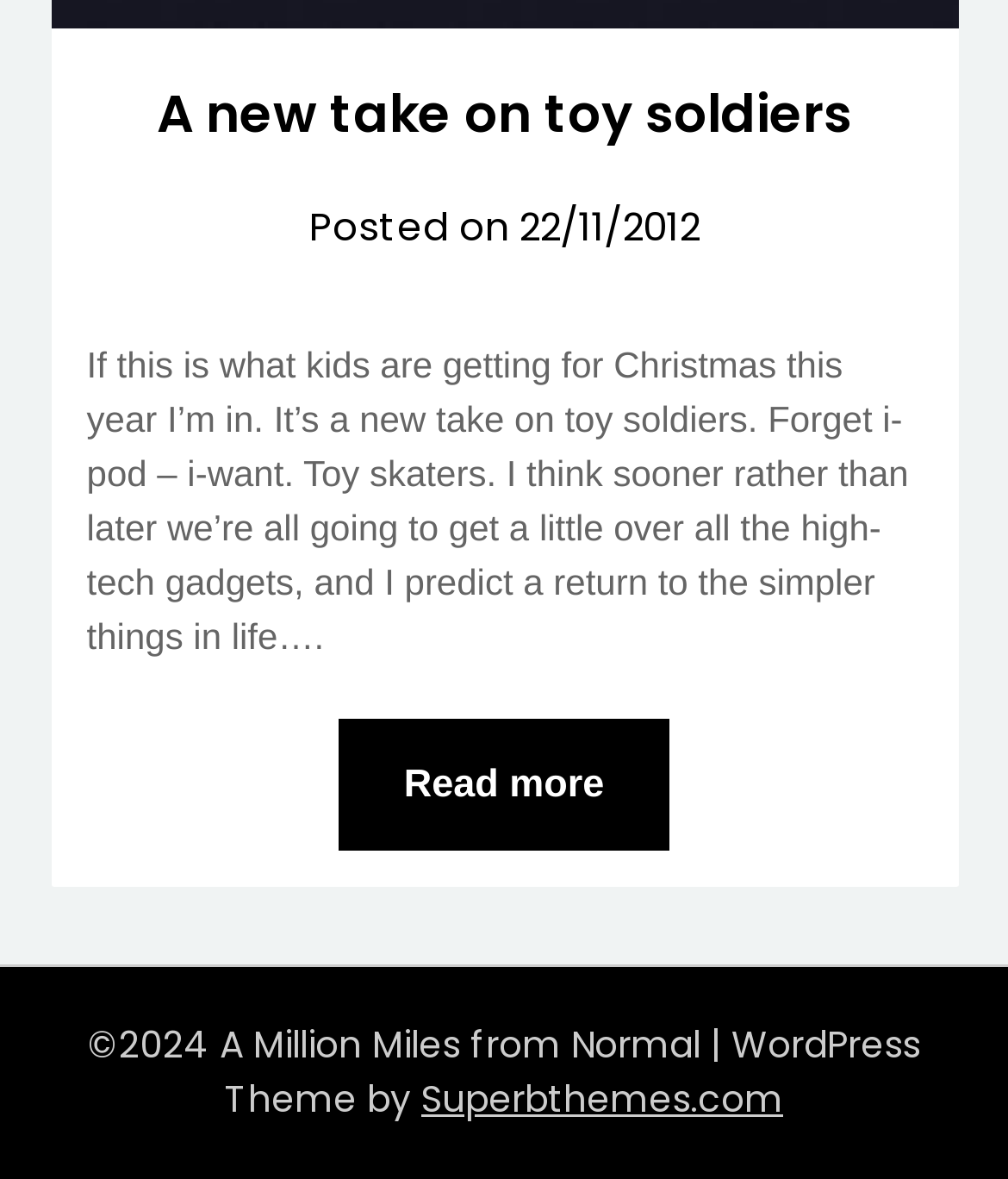Using the provided description: "Superbthemes.com", find the bounding box coordinates of the corresponding UI element. The output should be four float numbers between 0 and 1, in the format [left, top, right, bottom].

[0.418, 0.91, 0.777, 0.954]